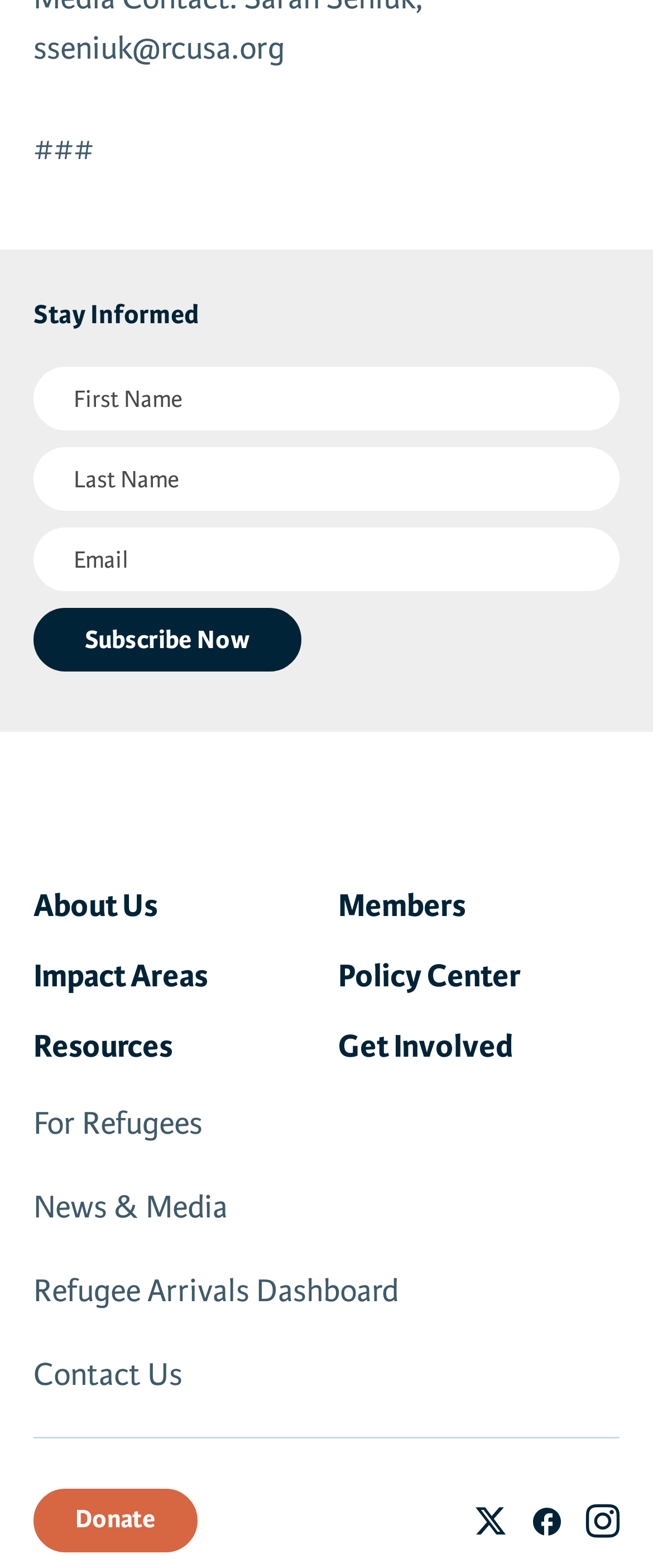Can you specify the bounding box coordinates for the region that should be clicked to fulfill this instruction: "Enter email".

[0.051, 0.337, 0.949, 0.377]